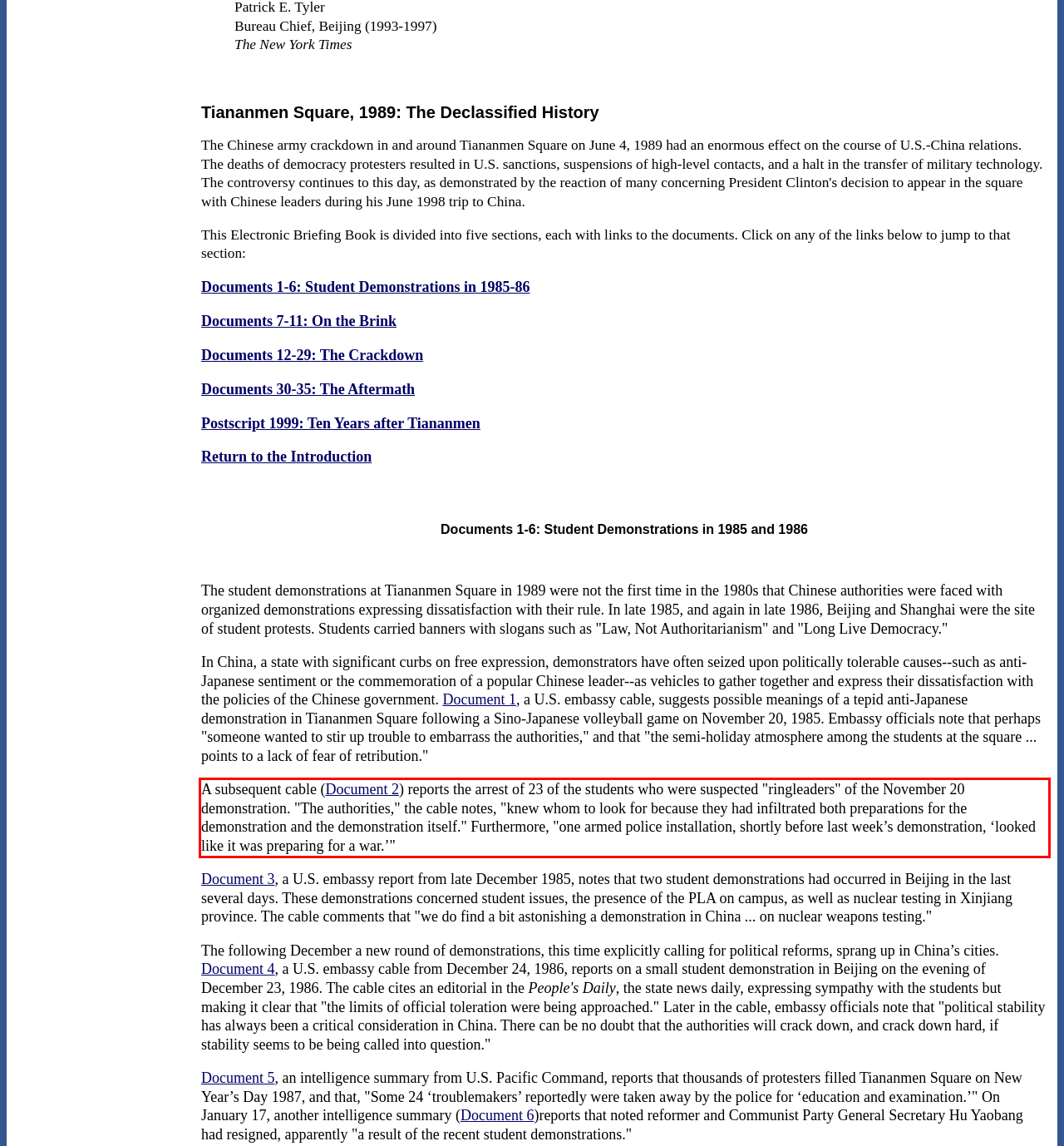In the given screenshot, locate the red bounding box and extract the text content from within it.

A subsequent cable (Document 2) reports the arrest of 23 of the students who were suspected "ringleaders" of the November 20 demonstration. "The authorities," the cable notes, "knew whom to look for because they had infiltrated both preparations for the demonstration and the demonstration itself." Furthermore, "one armed police installation, shortly before last week’s demonstration, ‘looked like it was preparing for a war.’"